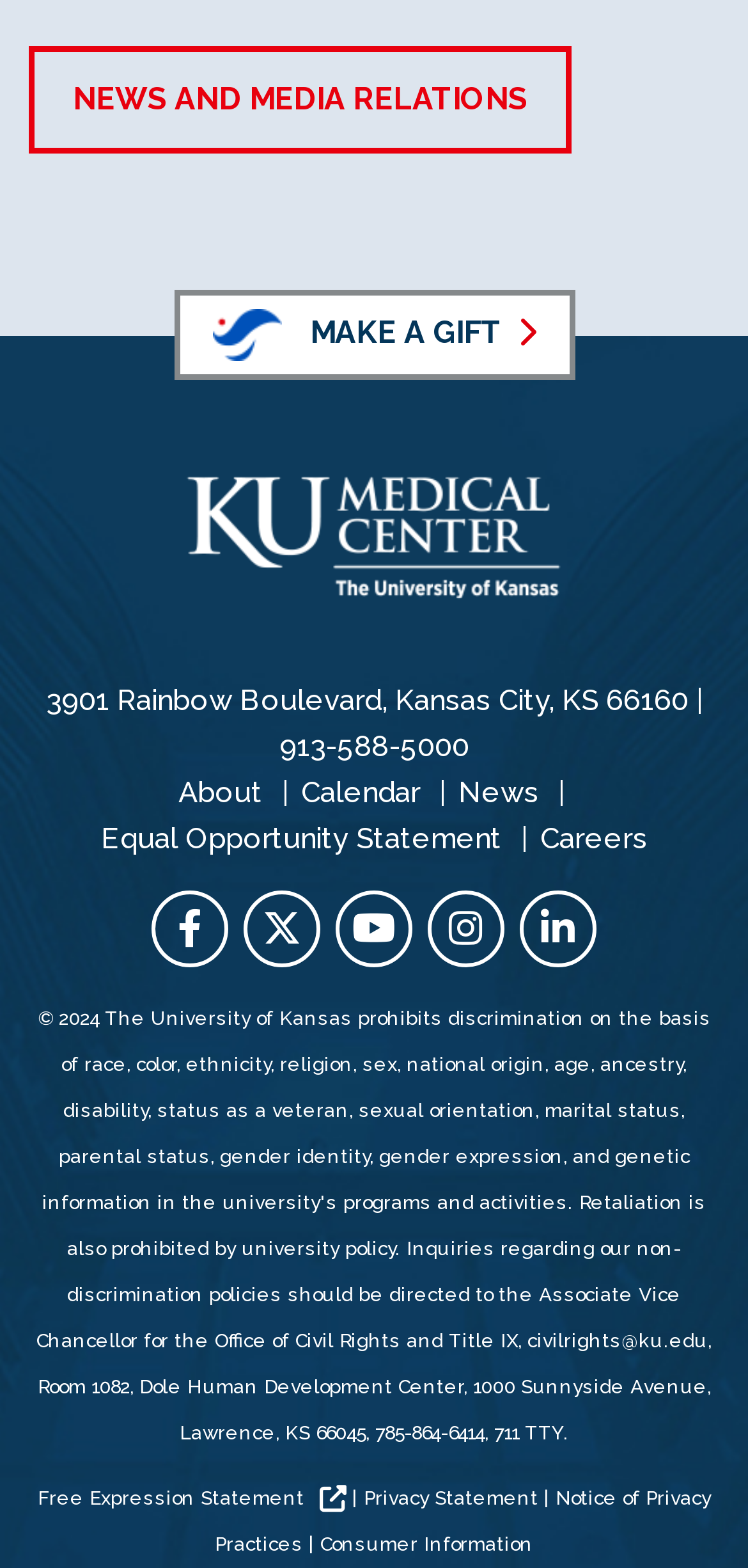Please provide a brief answer to the question using only one word or phrase: 
What is the address of the university?

3901 Rainbow Boulevard, Kansas City, KS 66160